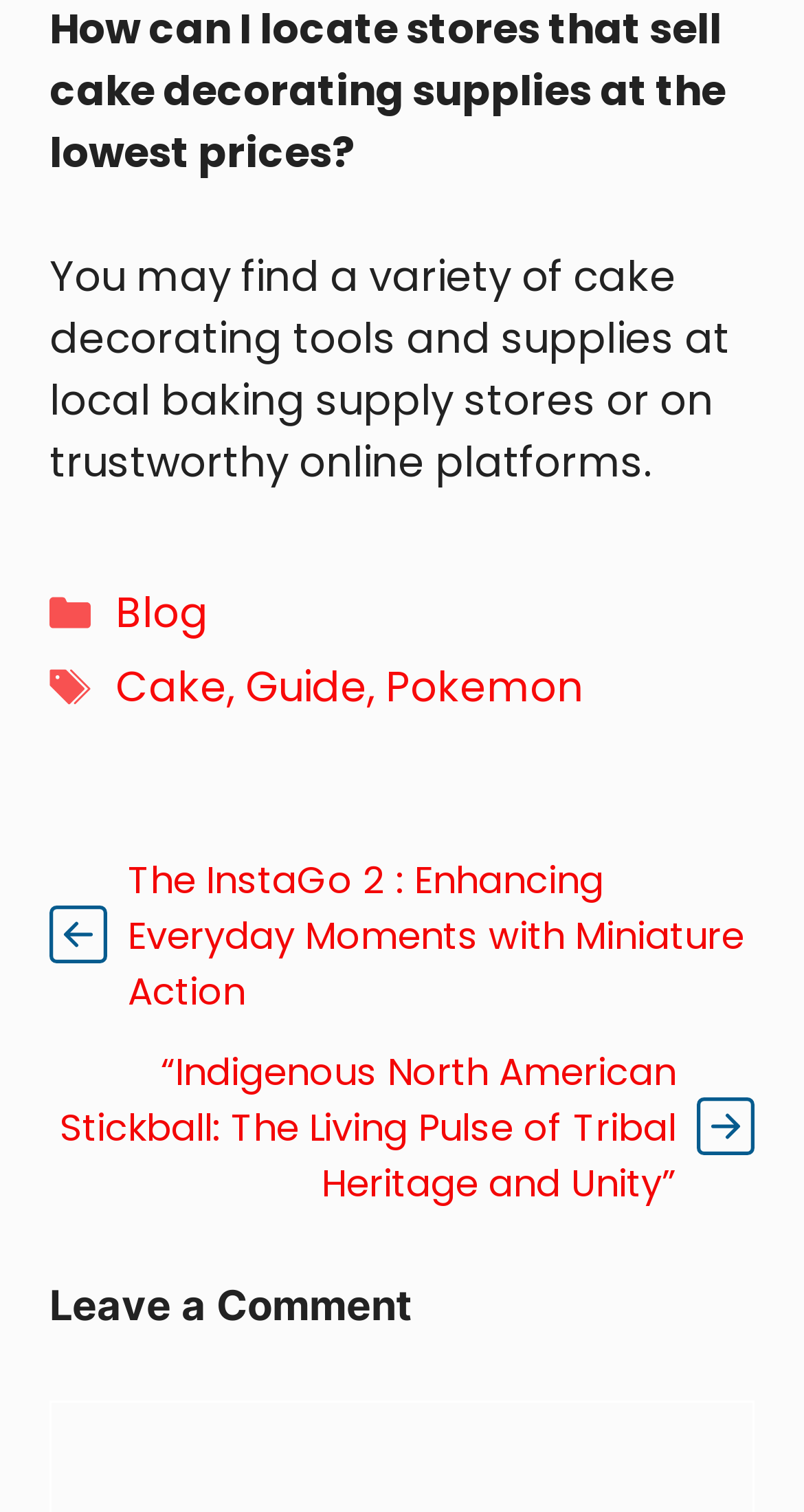Please specify the bounding box coordinates of the clickable region to carry out the following instruction: "Click the 'Guide' link". The coordinates should be four float numbers between 0 and 1, in the format [left, top, right, bottom].

[0.305, 0.435, 0.456, 0.473]